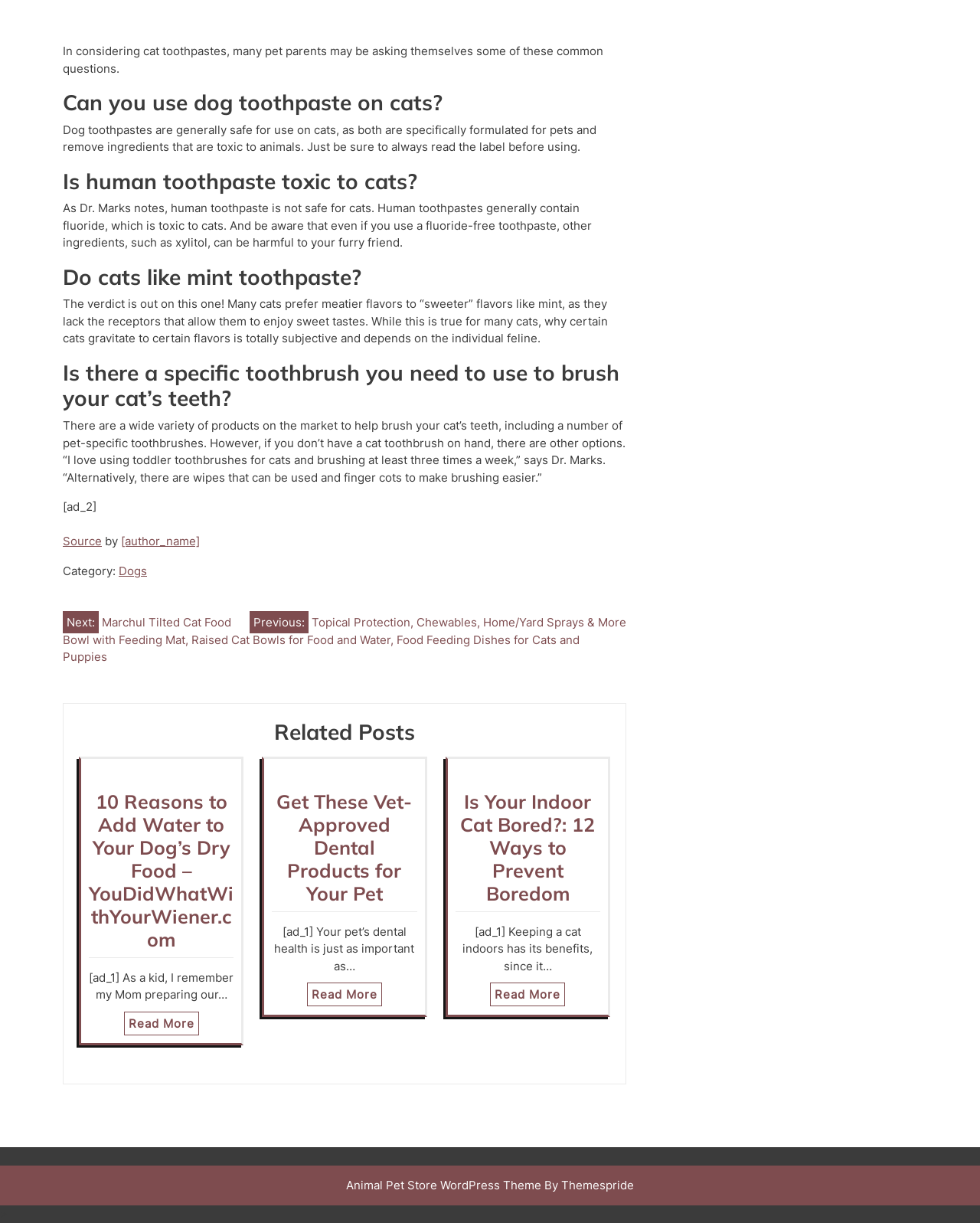What is the purpose of the article?
Craft a detailed and extensive response to the question.

The article appears to be a Q&A style article that addresses common questions pet owners may have about cat toothpaste, such as whether dog toothpaste can be used on cats and whether human toothpaste is safe for cats.